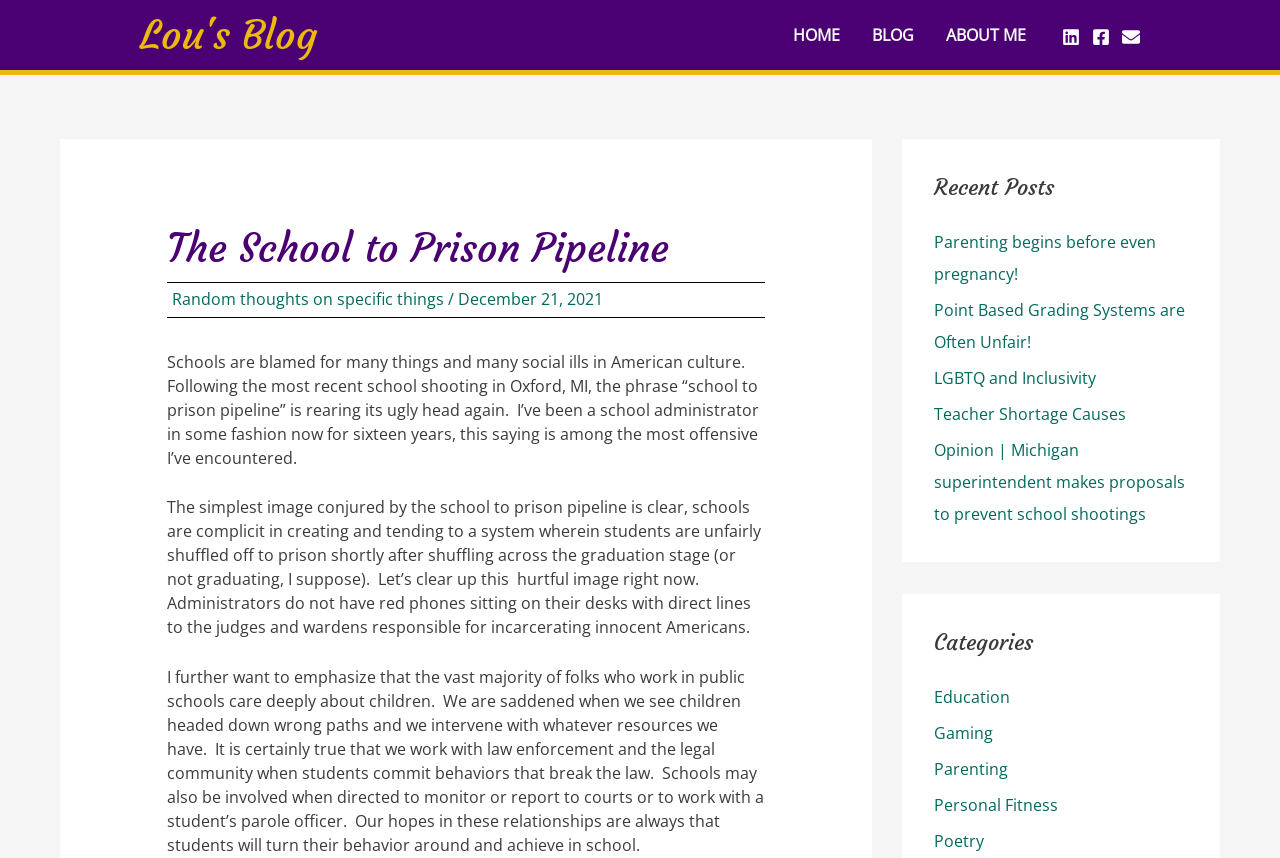Using the provided description LGBTQ and Inclusivity, find the bounding box coordinates for the UI element. Provide the coordinates in (top-left x, top-left y, bottom-right x, bottom-right y) format, ensuring all values are between 0 and 1.

[0.73, 0.428, 0.856, 0.453]